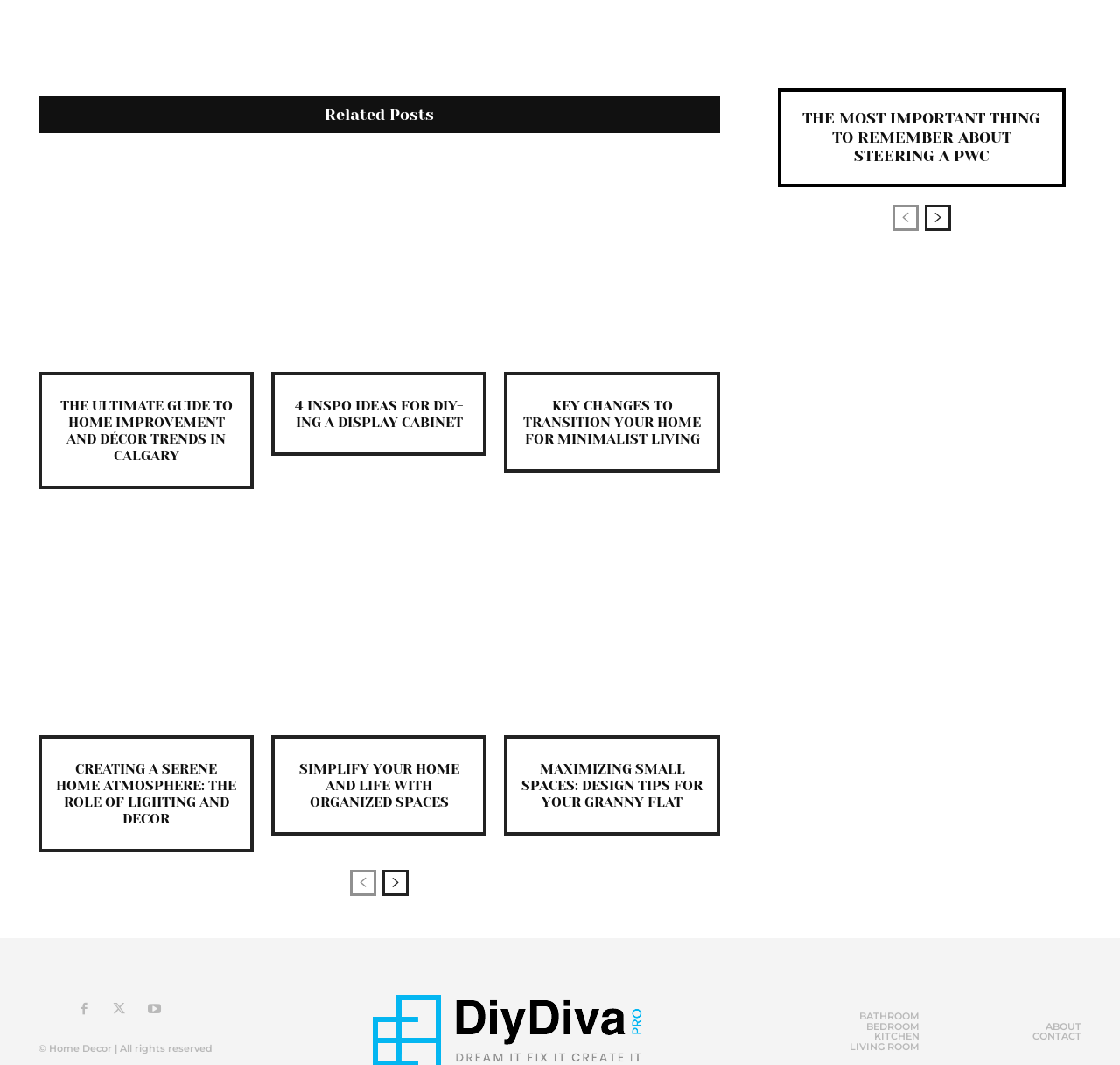Please find the bounding box coordinates of the clickable region needed to complete the following instruction: "Read about '4 Inspo Ideas for DIY-ing a Display Cabinet'". The bounding box coordinates must consist of four float numbers between 0 and 1, i.e., [left, top, right, bottom].

[0.242, 0.147, 0.435, 0.349]